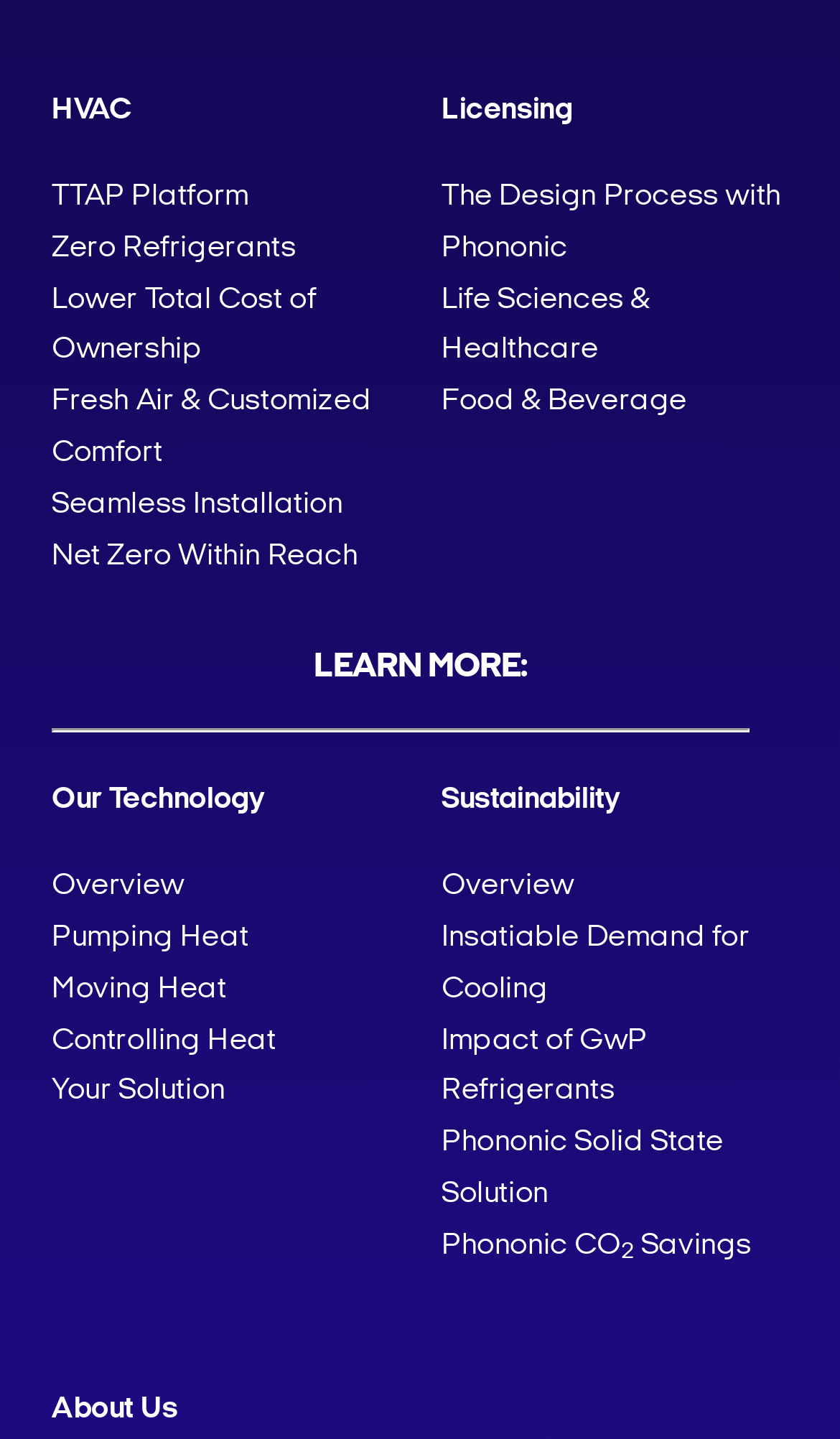Can you find the bounding box coordinates of the area I should click to execute the following instruction: "Check out About Us"?

[0.062, 0.968, 0.212, 0.99]